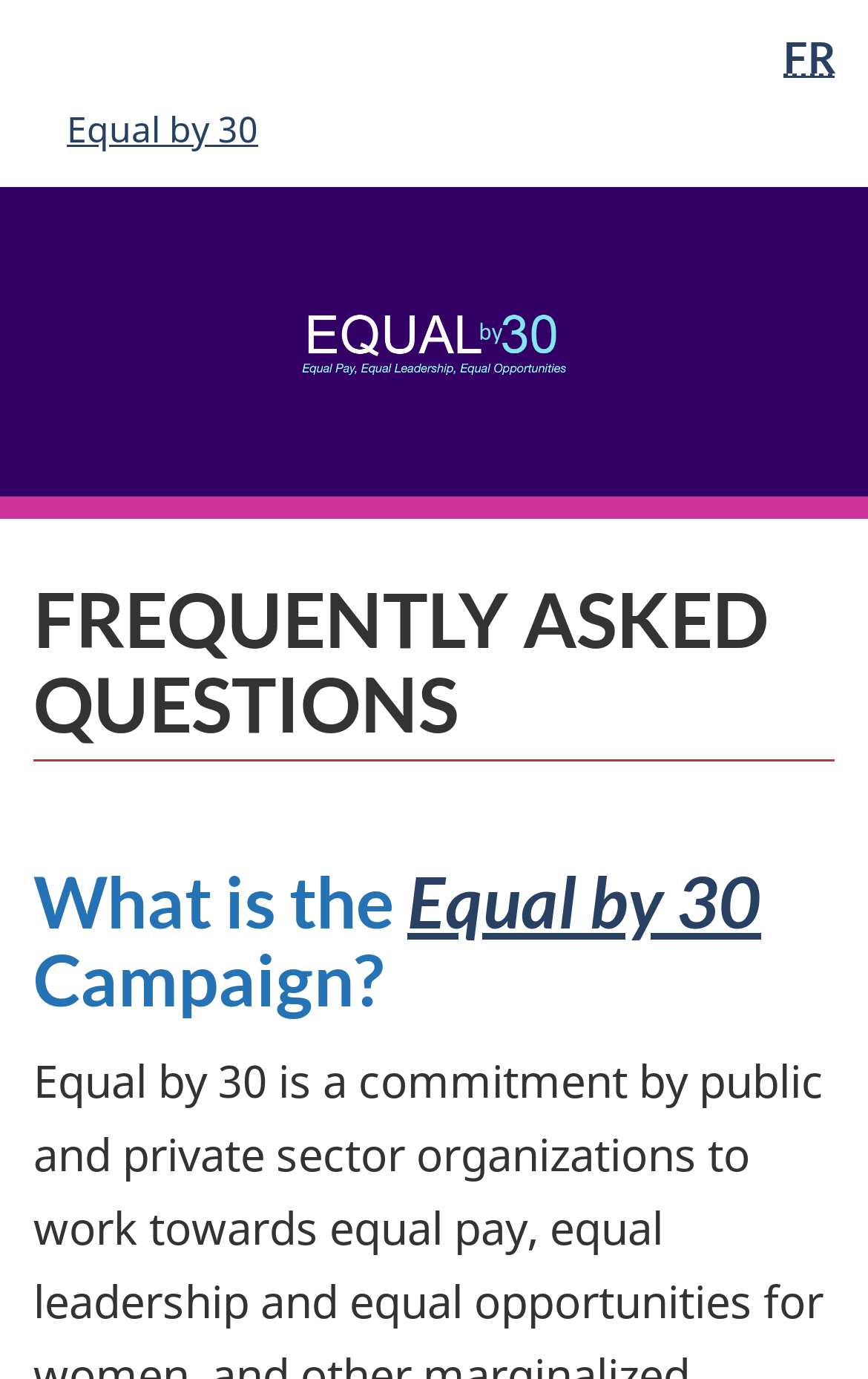Produce an elaborate caption capturing the essence of the webpage.

The webpage is about the Equal by 30 Campaign, a commitment to achieve equal pay, equal leadership, and equal opportunities. At the top, there are three links: "Skip to main content", "Skip to 'About government'", and "Switch to basic HTML version", all aligned horizontally and centered. 

To the right of these links, there is a language selection section with a heading "Language selection" and a link "FR" with an abbreviation "Français". 

Below these elements, there is a navigation section with a heading "You are here" and a link "Equal by 30". 

A banner image spans the entire width of the page, followed by two lines of text: "EQUAL by 30" and "Equal Pay, Equal Leadership, Equal Opportunities". 

Below the text, there is a section with a heading "FREQUENTLY ASKED QUESTIONS" and a subheading "What is the Equal by 30 Campaign?". This subheading is followed by a link "Equal by 30".